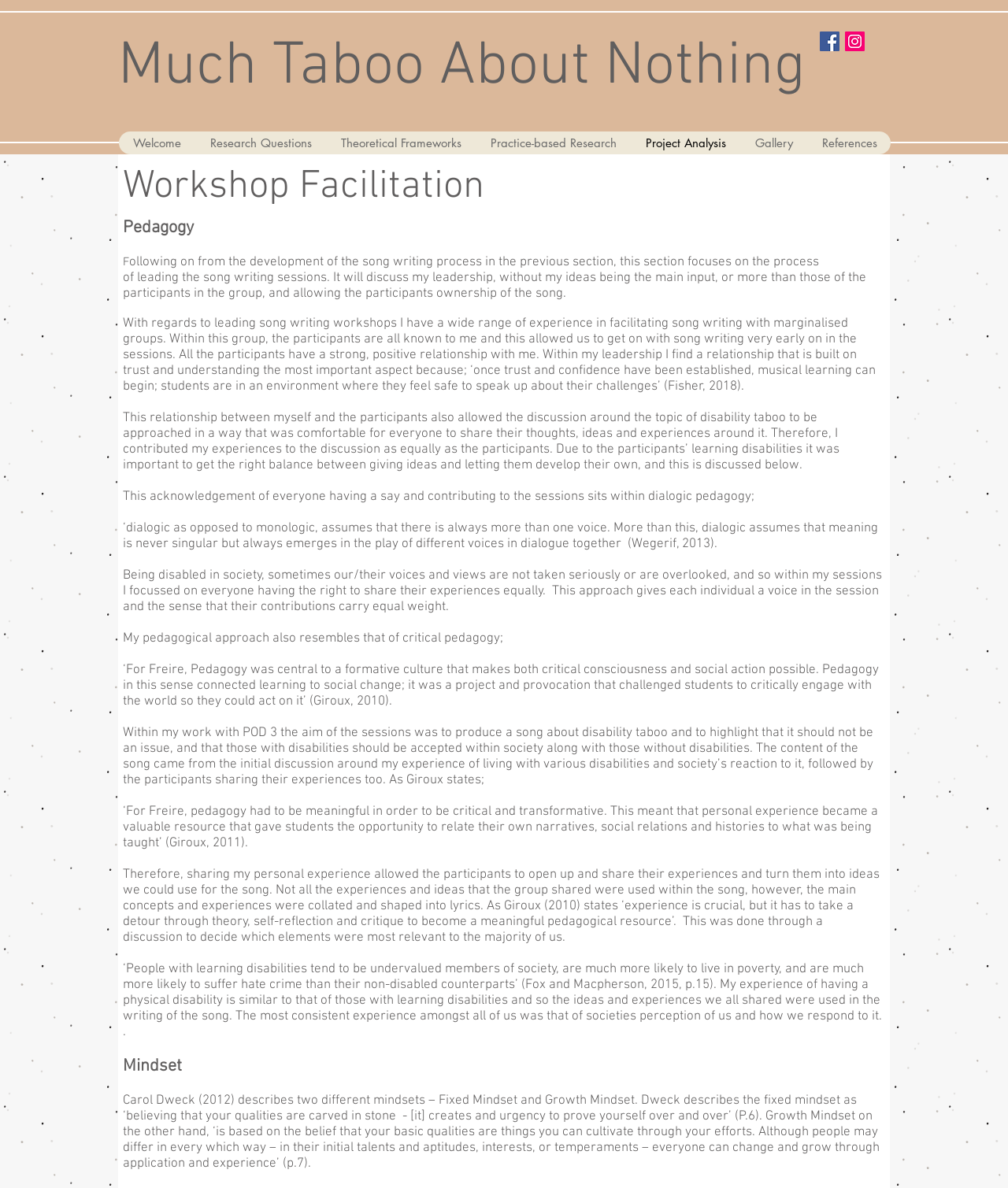Please determine the bounding box coordinates for the UI element described here. Use the format (top-left x, top-left y, bottom-right x, bottom-right y) with values bounded between 0 and 1: aria-label="Facebook Social Icon"

[0.813, 0.027, 0.833, 0.043]